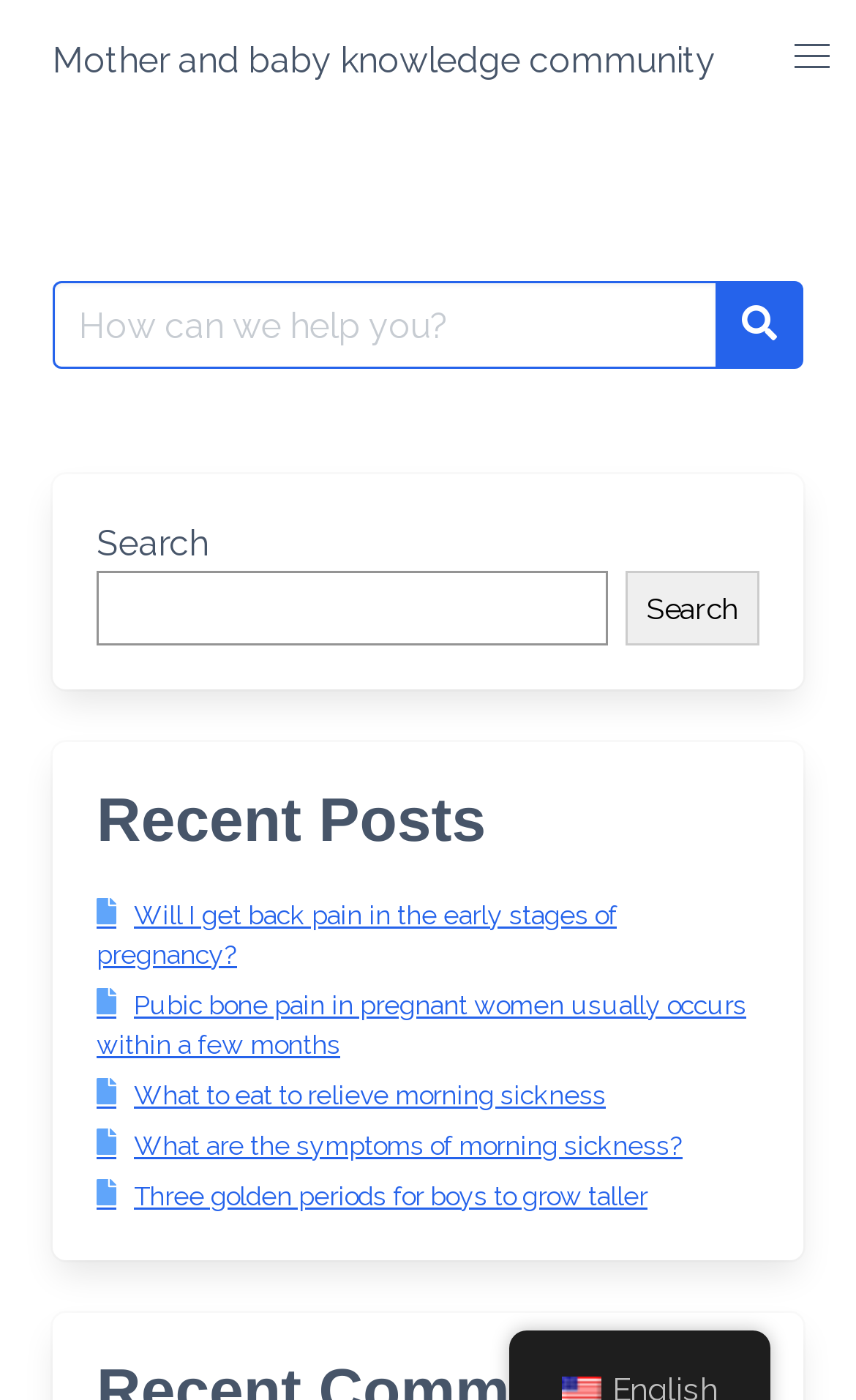What is the category of the recent posts?
Based on the screenshot, provide your answer in one word or phrase.

Mother and baby